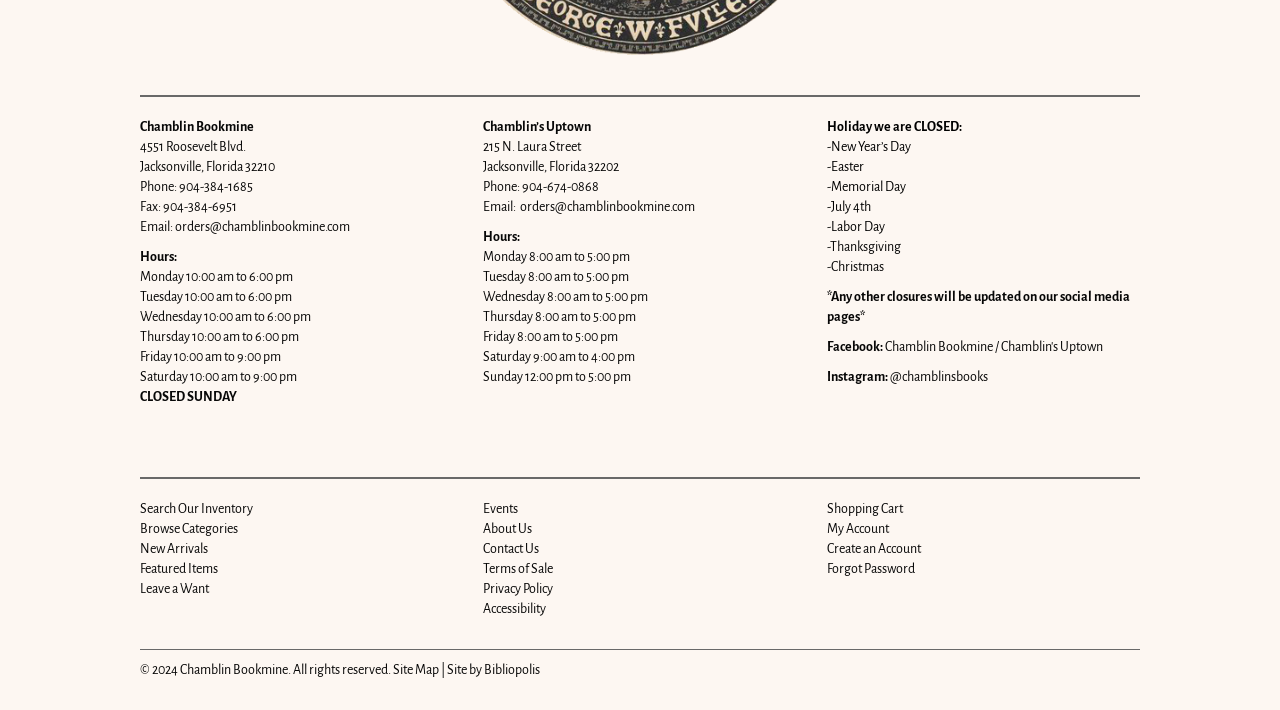Identify the bounding box coordinates of the region I need to click to complete this instruction: "View Shopping Cart".

[0.646, 0.707, 0.705, 0.726]